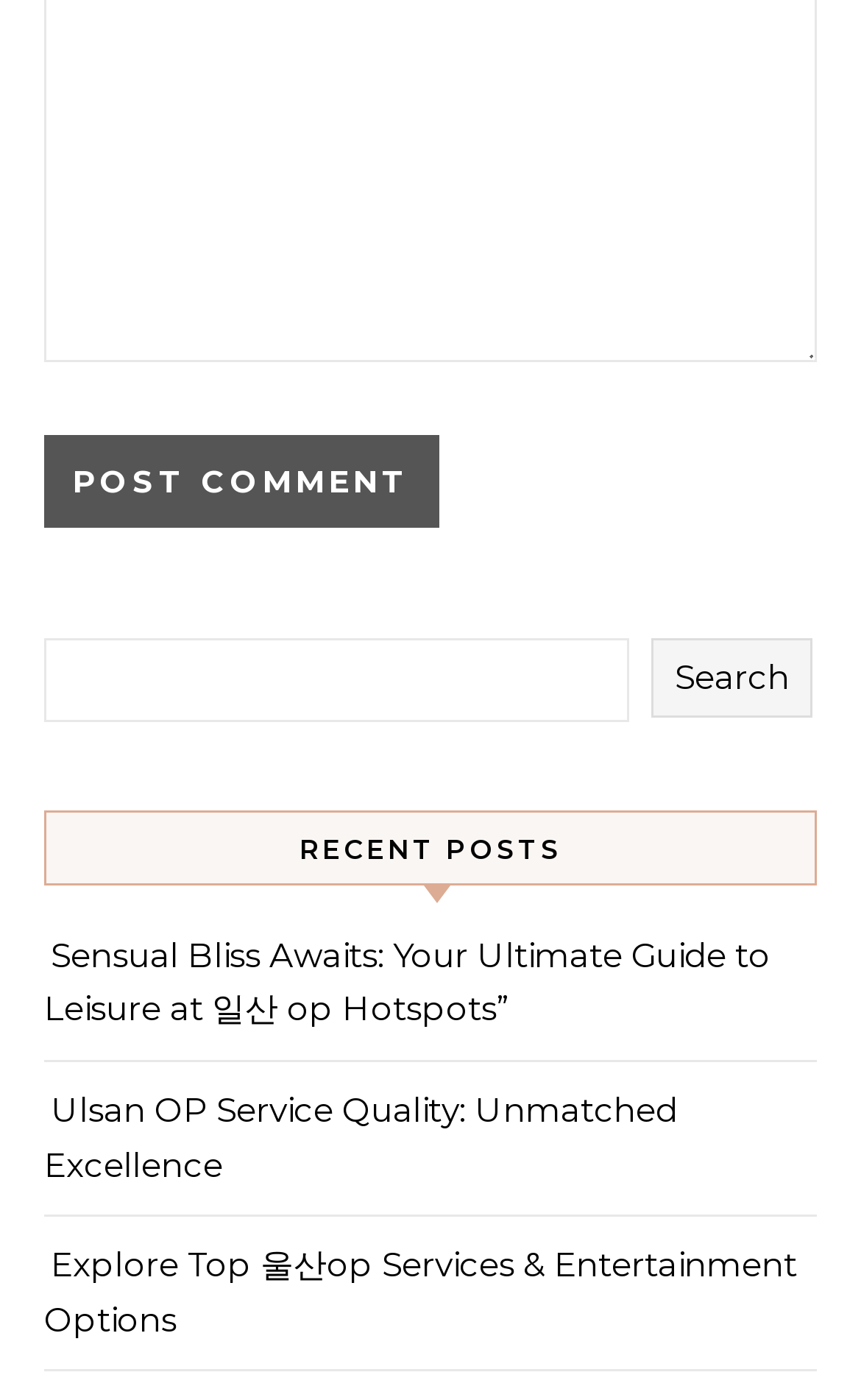What is the purpose of the button at the top?
Using the image, respond with a single word or phrase.

Post Comment